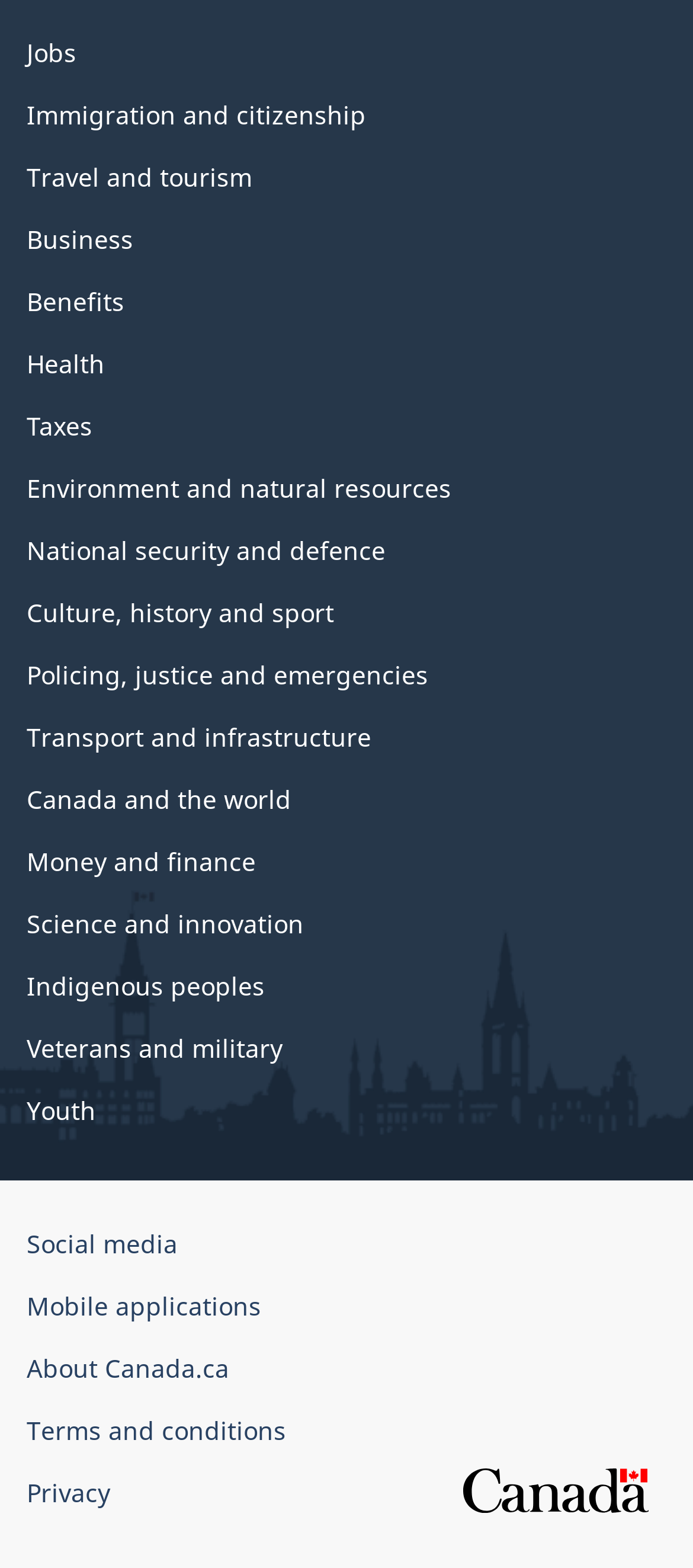Look at the image and give a detailed response to the following question: Is there a section for Indigenous peoples on this webpage?

There is a link on the webpage labeled 'Indigenous peoples' which suggests that users can access information and services related to Indigenous peoples from this webpage.